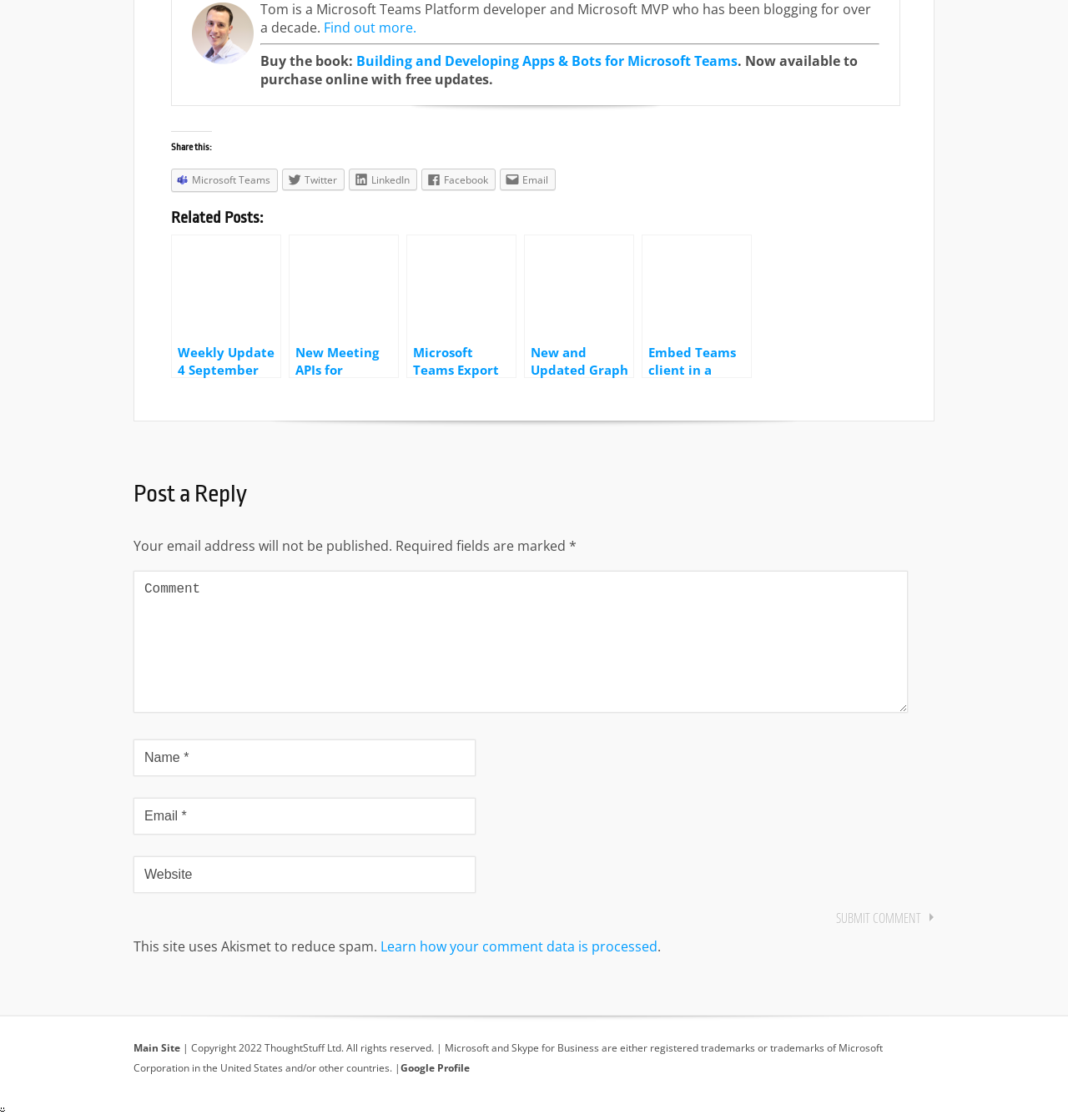Kindly provide the bounding box coordinates of the section you need to click on to fulfill the given instruction: "Buy the book 'Building and Developing Apps & Bots for Microsoft Teams'".

[0.334, 0.046, 0.691, 0.062]